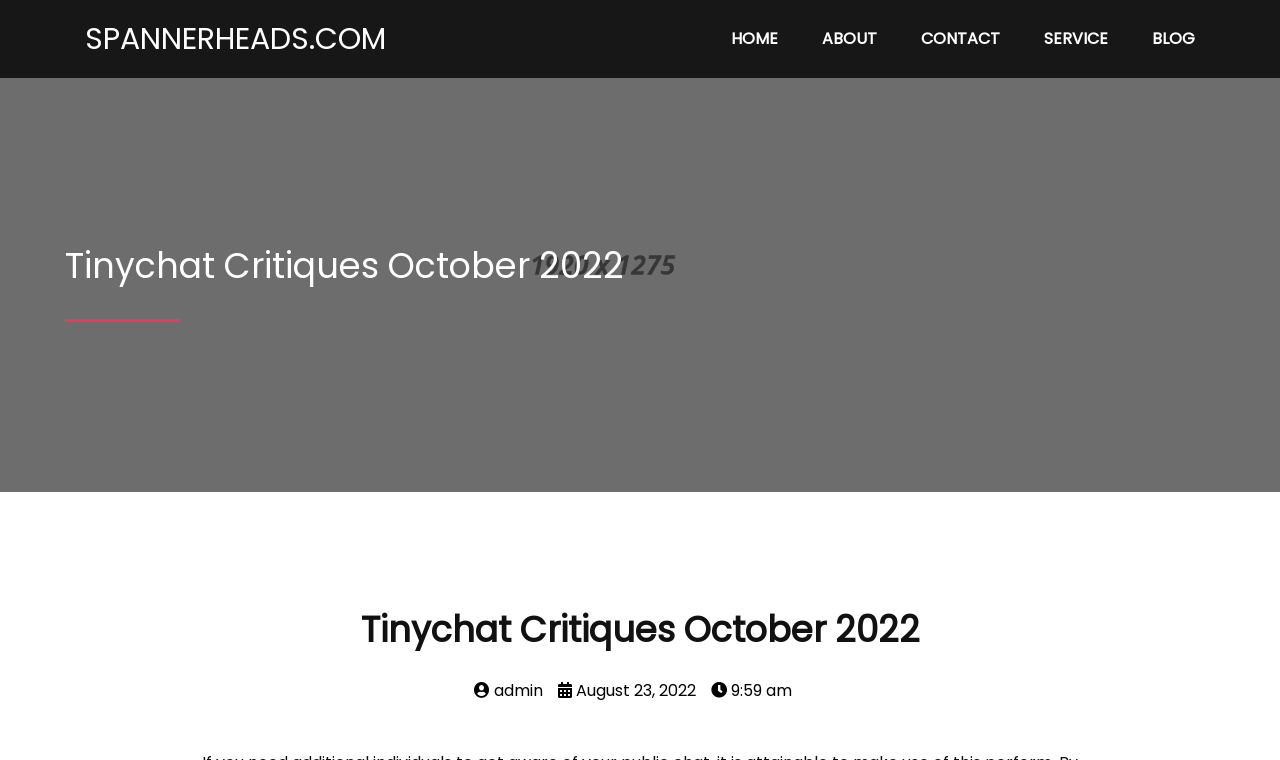Answer the following query concisely with a single word or phrase:
What type of website is this?

Review website